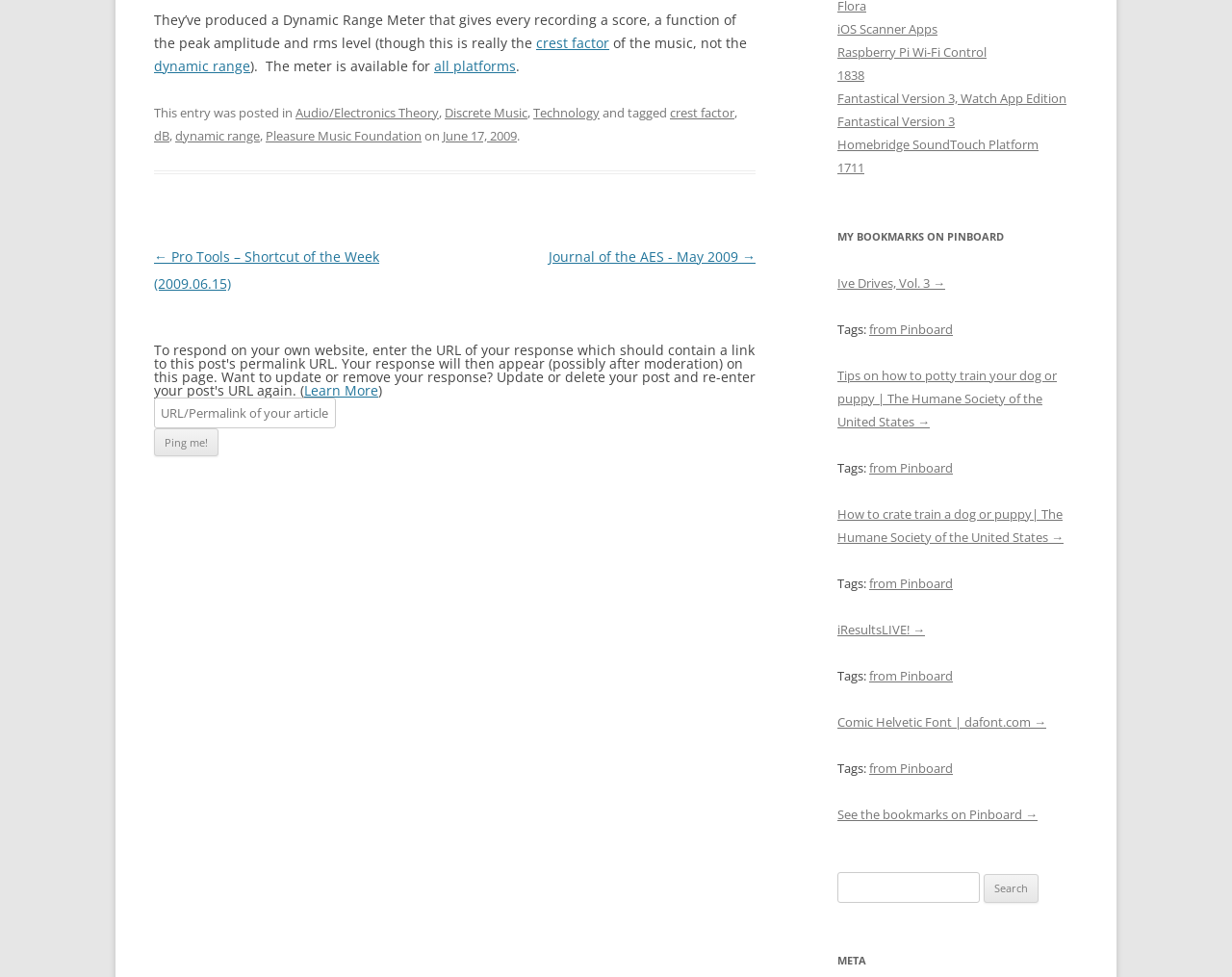For the element described, predict the bounding box coordinates as (top-left x, top-left y, bottom-right x, bottom-right y). All values should be between 0 and 1. Element description: About

None